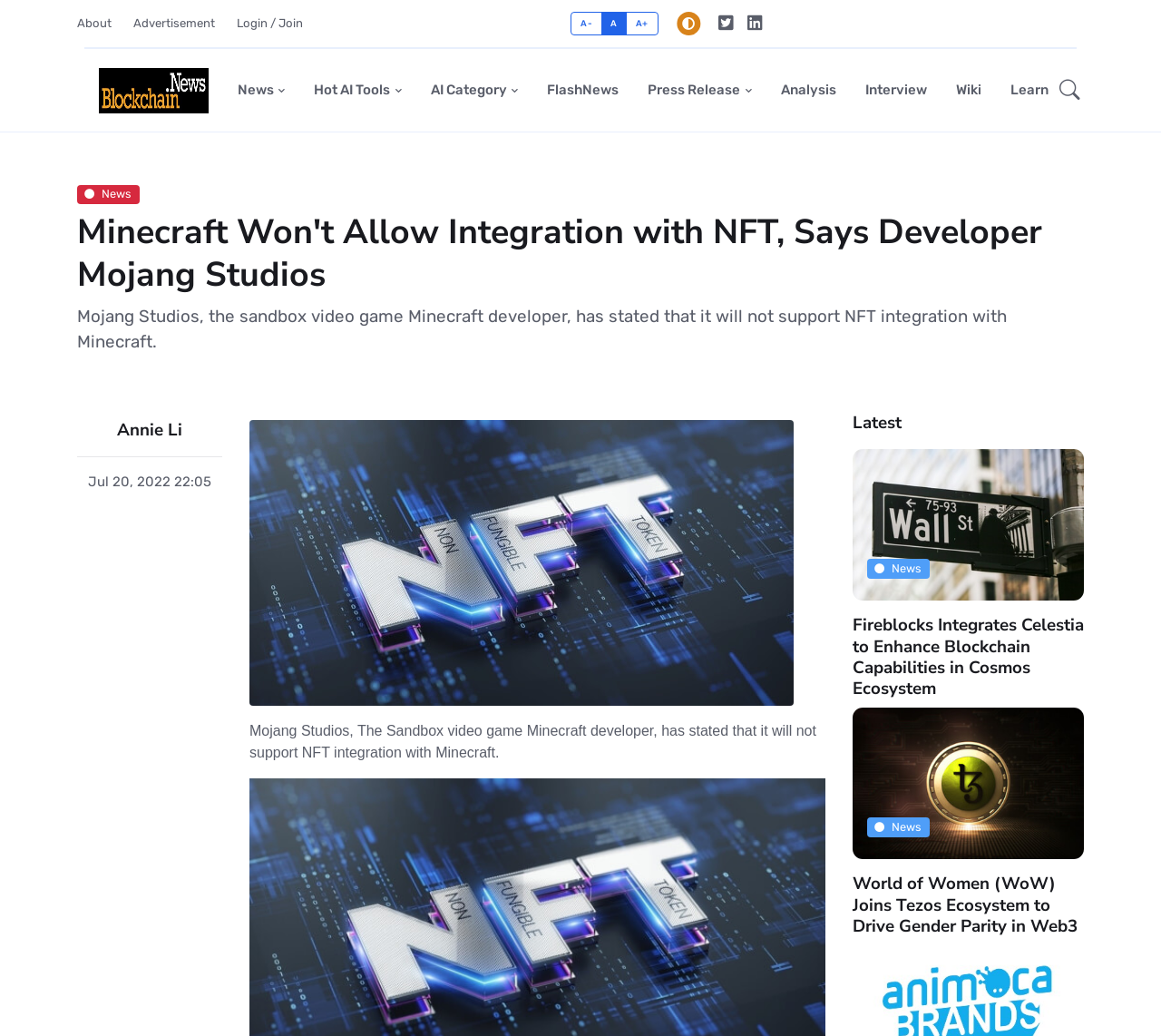Identify the coordinates of the bounding box for the element that must be clicked to accomplish the instruction: "Read the article by Annie Li".

[0.066, 0.406, 0.191, 0.426]